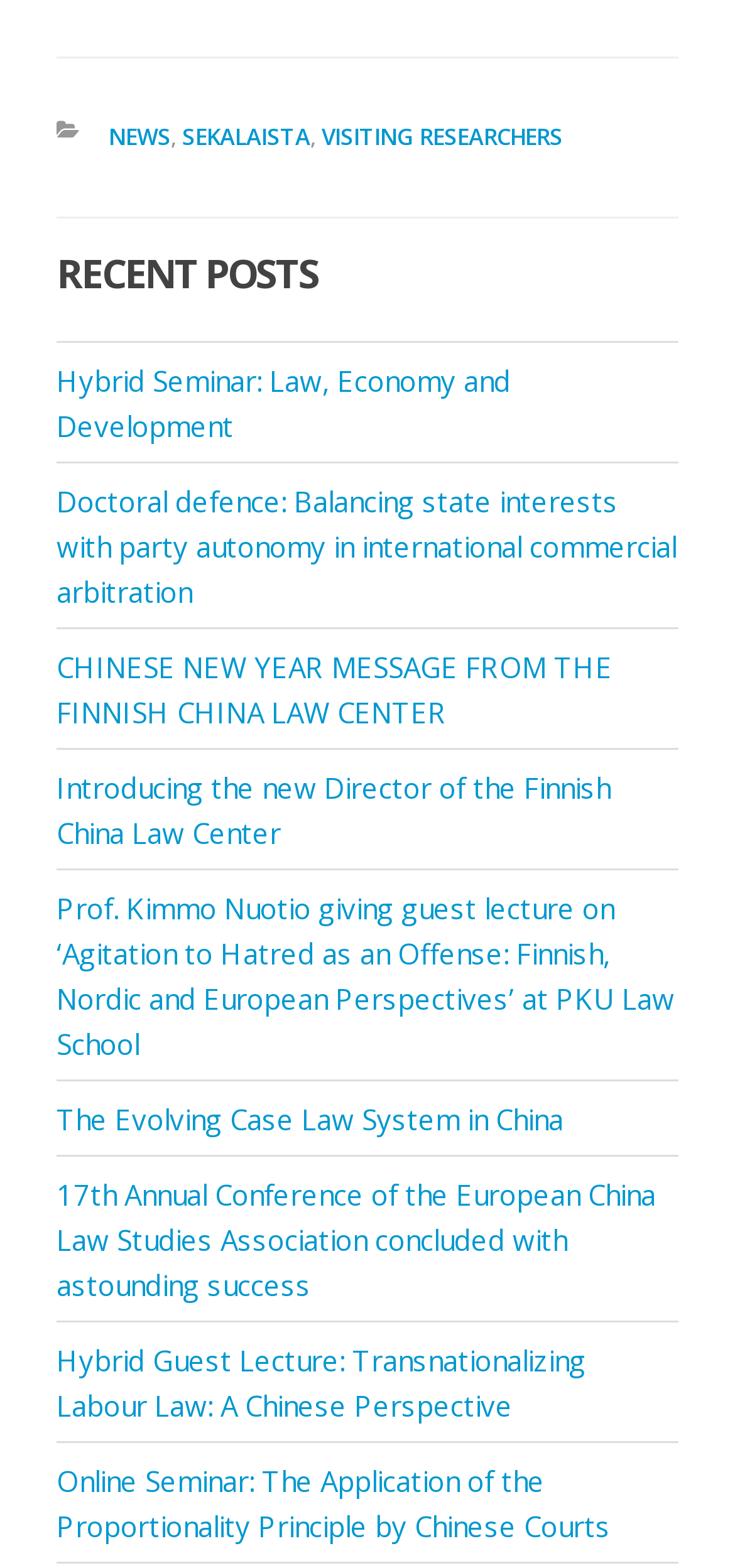Determine the bounding box coordinates for the area you should click to complete the following instruction: "Visit Sekalaista page".

[0.247, 0.077, 0.422, 0.097]